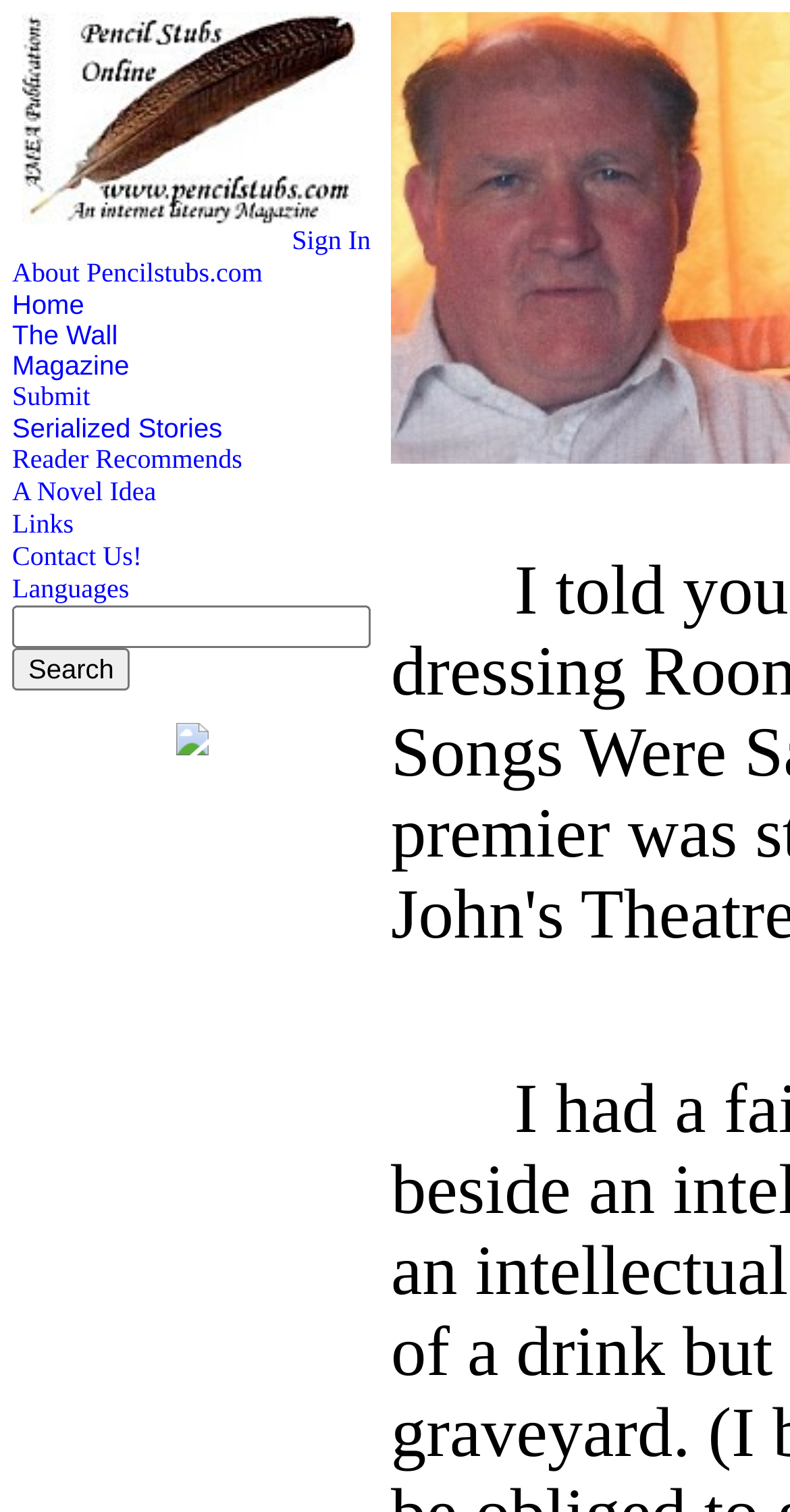Please mark the clickable region by giving the bounding box coordinates needed to complete this instruction: "Sign in".

[0.37, 0.149, 0.469, 0.169]